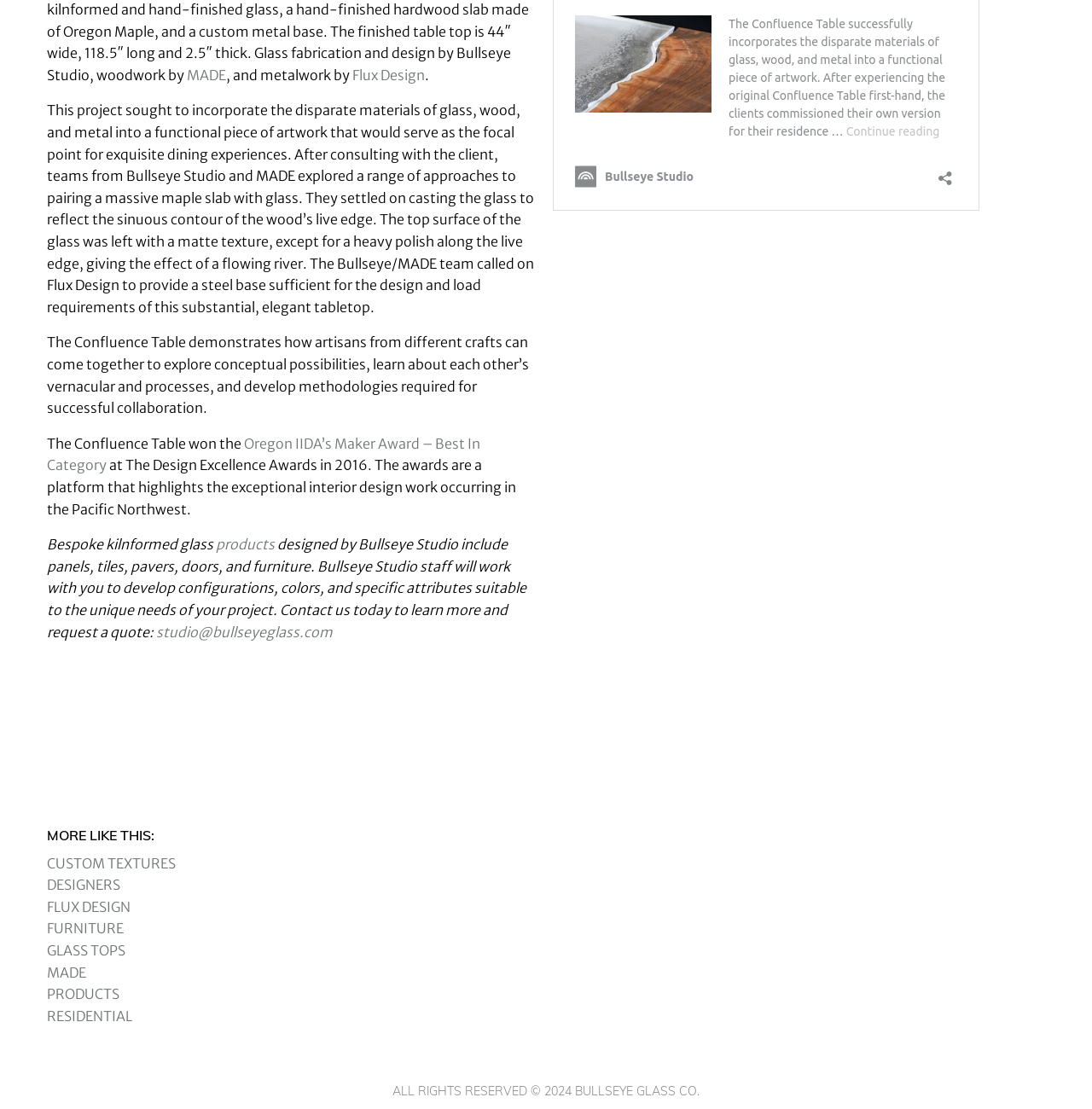Who designed the bespoke kilnformed glass products?
Based on the screenshot, answer the question with a single word or phrase.

Bullseye Studio